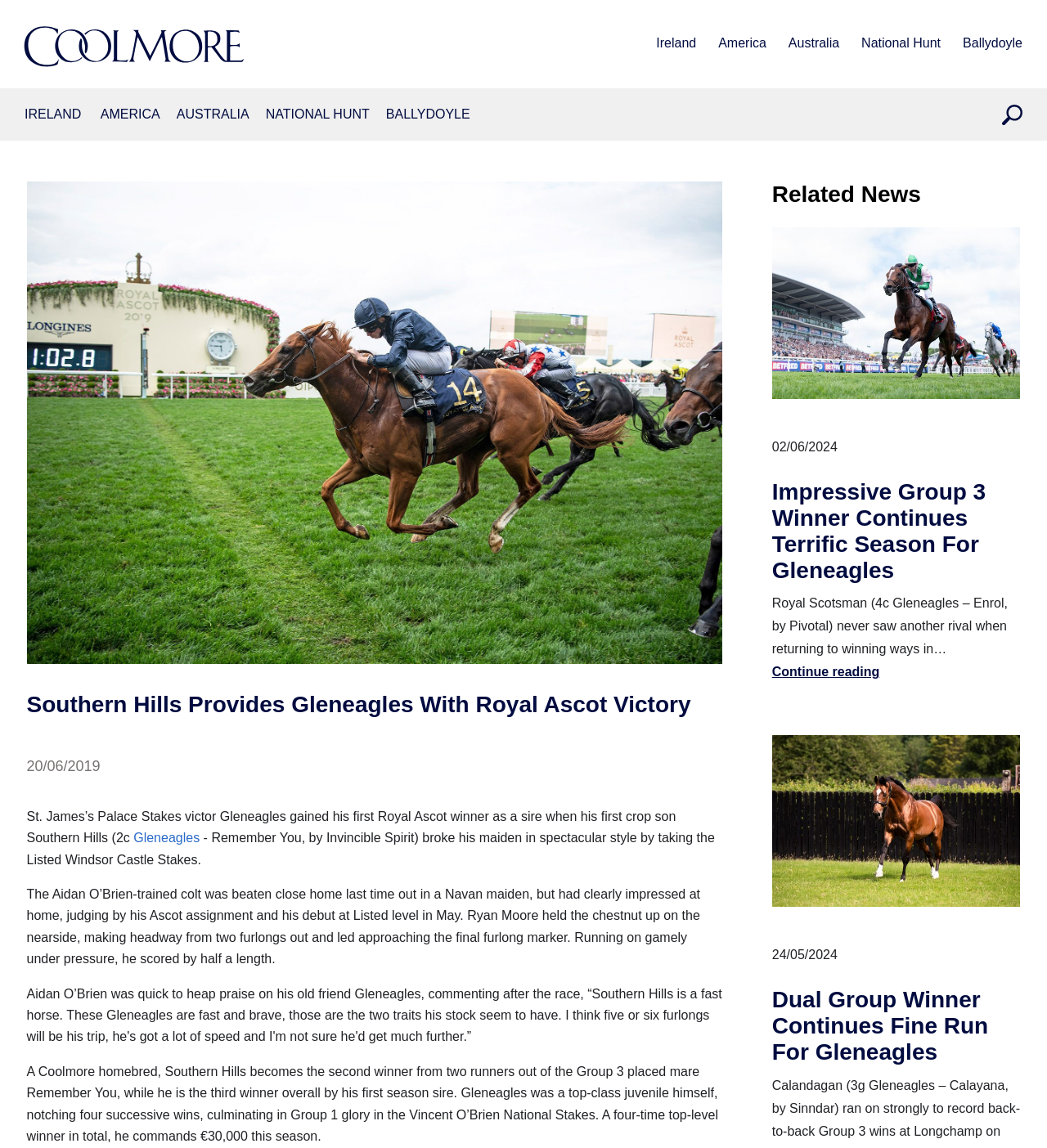Based on the element description: "Ireland", identify the UI element and provide its bounding box coordinates. Use four float numbers between 0 and 1, [left, top, right, bottom].

[0.023, 0.089, 0.078, 0.112]